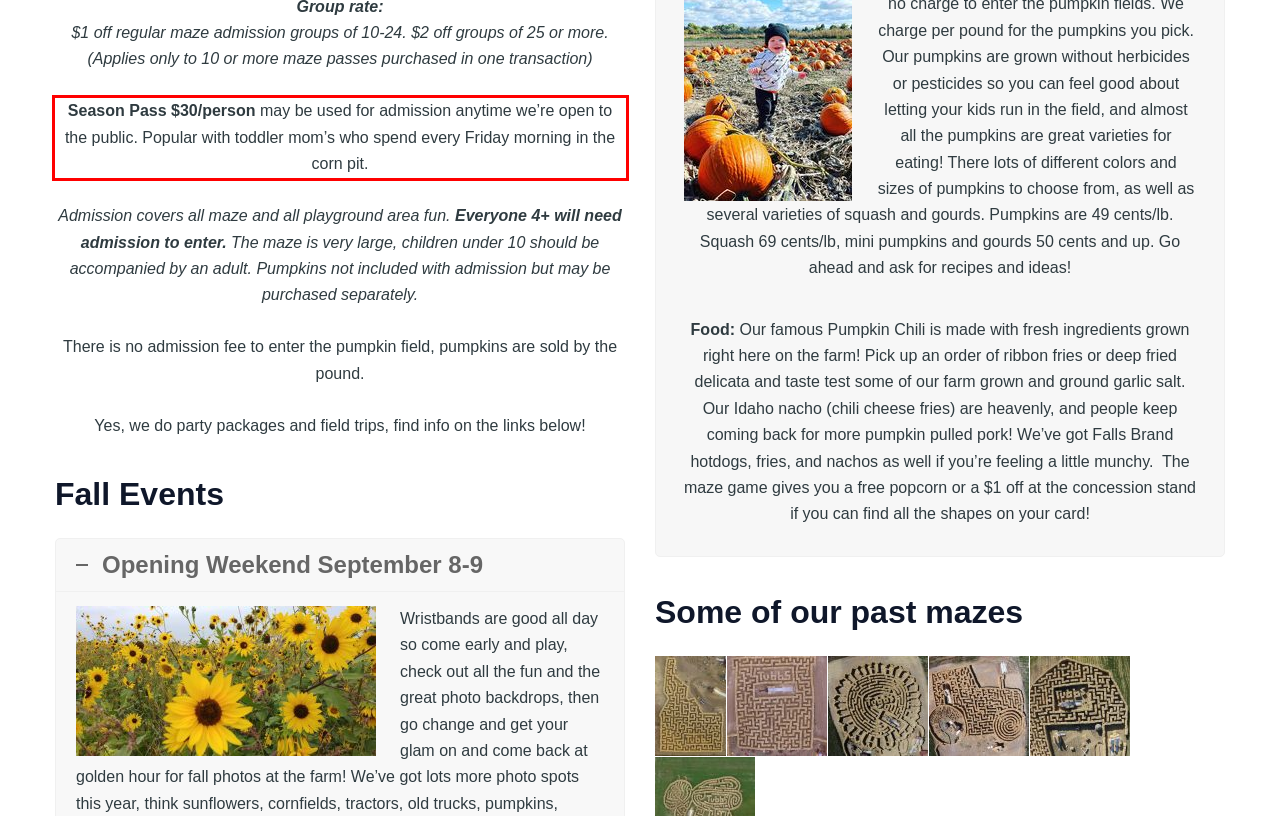Analyze the red bounding box in the provided webpage screenshot and generate the text content contained within.

Season Pass $30/person may be used for admission anytime we’re open to the public. Popular with toddler mom’s who spend every Friday morning in the corn pit.